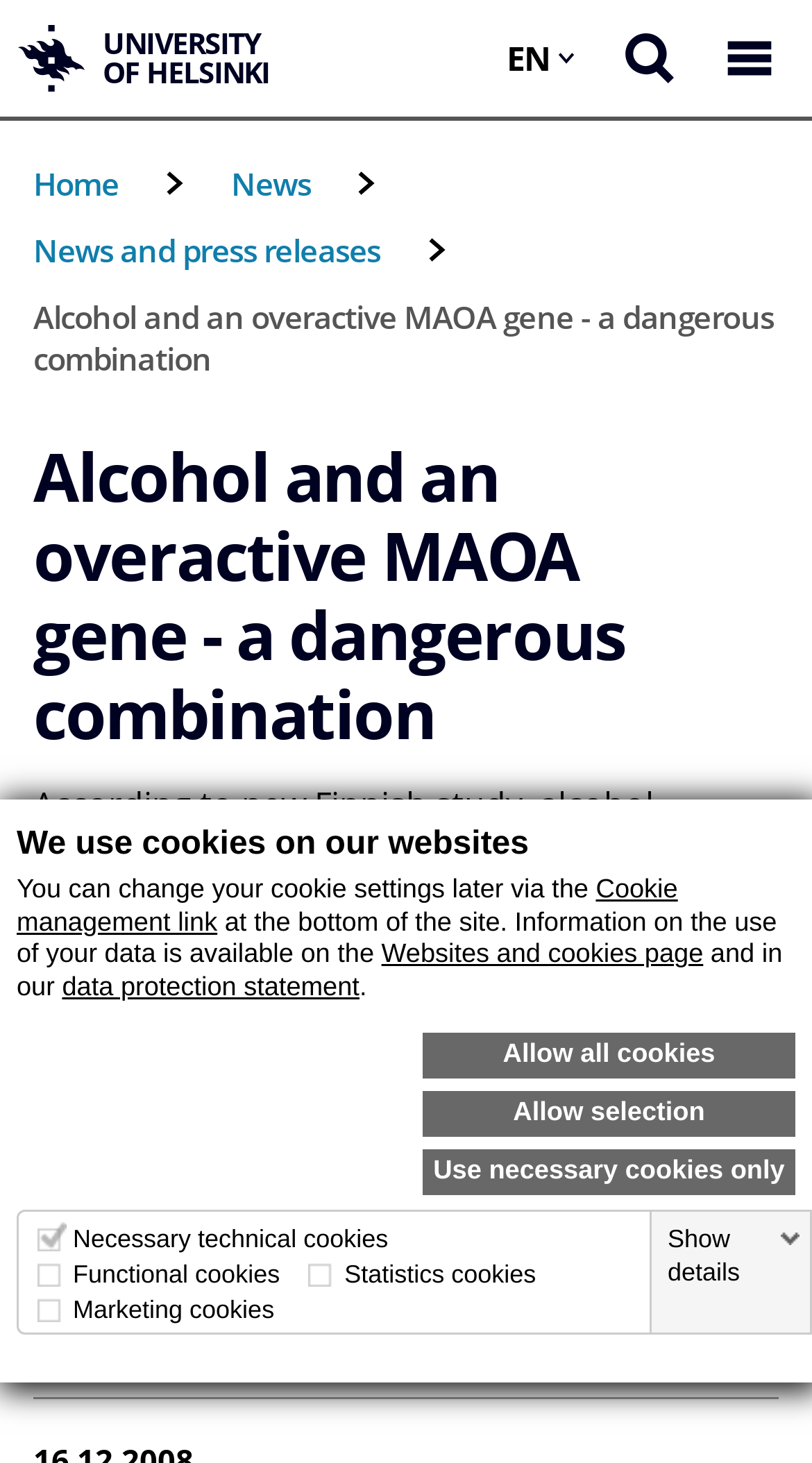Create a detailed summary of all the visual and textual information on the webpage.

The webpage is from the University of Helsinki and appears to be a news article or press release. At the top, there is a navigation menu with links to the home page, news, and news and press releases. Below the navigation menu, the title of the article "Alcohol and an overactive MAOA gene - a dangerous combination" is prominently displayed.

The article itself is divided into two main sections. The first section is a brief summary of the article, stating that according to a new Finnish study, alcohol can trigger violent behavior in people with a particular overactive gene, specifically the MAOA gene, which produces an enzyme that breaks down brain chemicals involved with mood.

The second section is a cookie management dialog, which takes up a significant portion of the page. This dialog informs users about the use of cookies on the website and provides options to manage cookie settings. There are three buttons to choose from: "Allow all cookies", "Allow selection", and "Use necessary cookies only". Below these buttons, there is a table with four columns, each representing a type of cookie: necessary technical cookies, functional cookies, statistics cookies, and marketing cookies. Each column has a checkbox to select or deselect the corresponding cookie type, along with a brief description of what each type of cookie is used for.

On the top right corner of the page, there are three buttons: "Open language menu", "Open search form", and "Open mobile menu". The language menu is currently set to "EN".